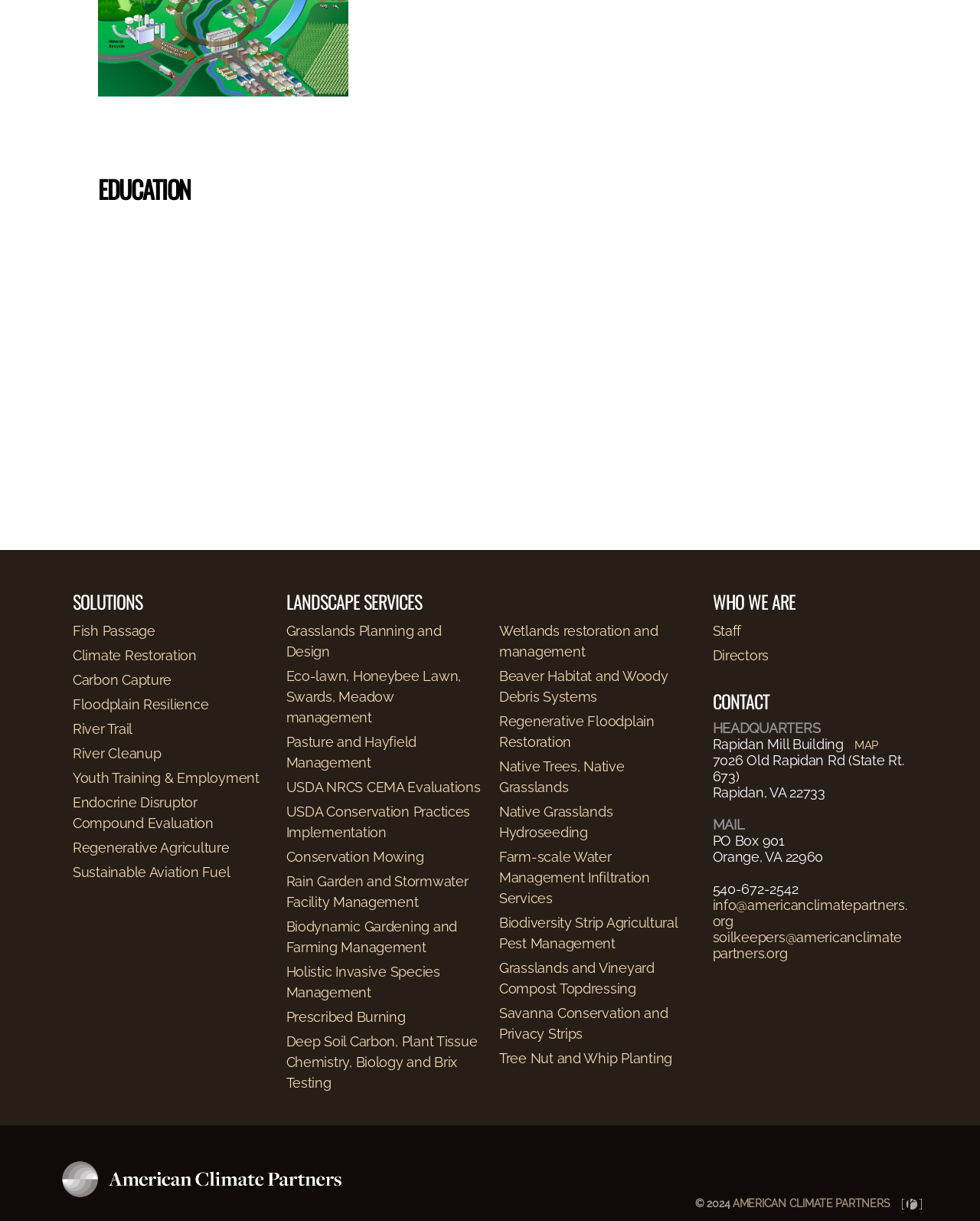Give a concise answer of one word or phrase to the question: 
How many figures are on the webpage?

2